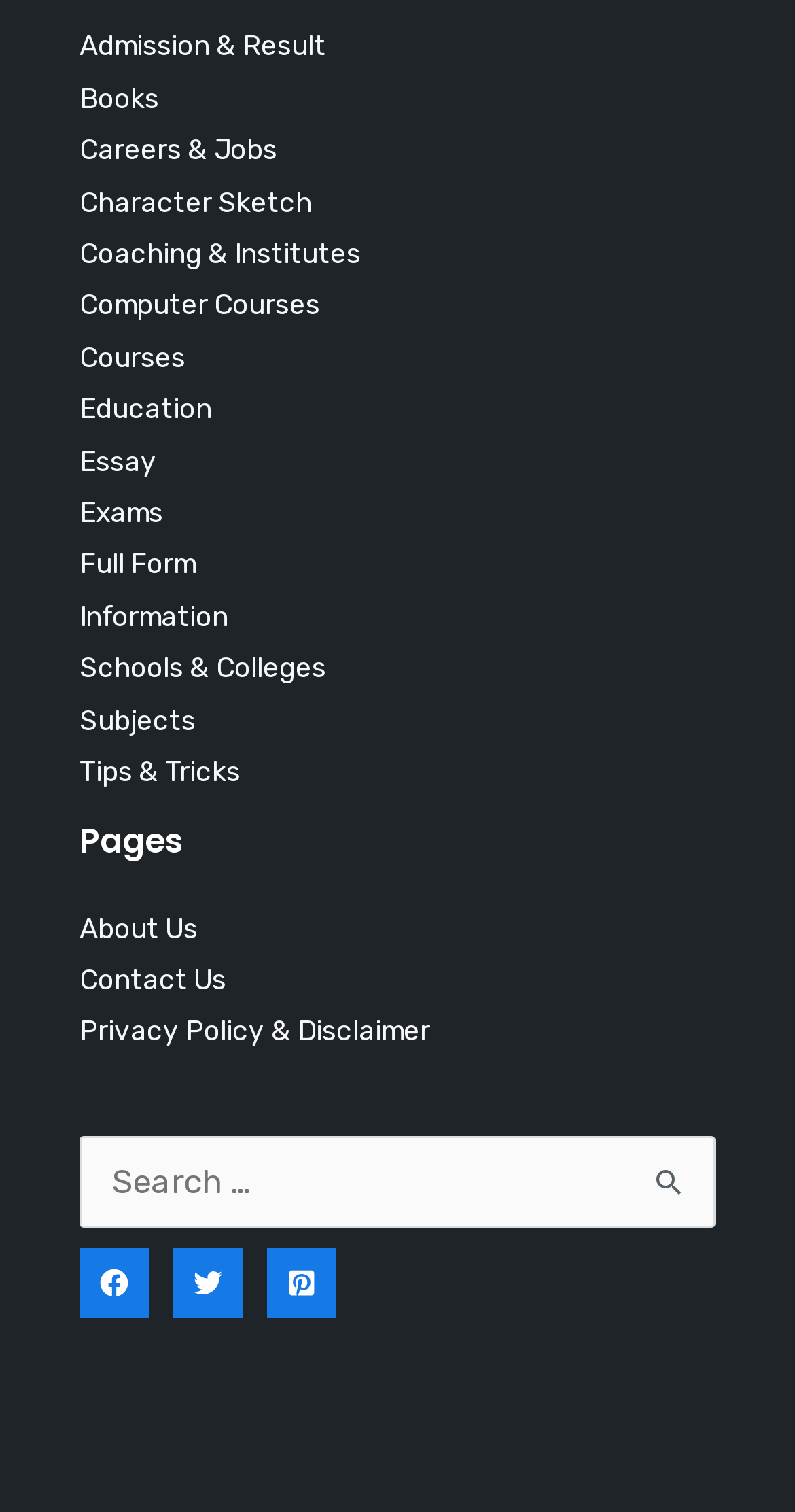Reply to the question with a single word or phrase:
What is the position of the 'Coaching & Institutes' link?

Fifth from the top